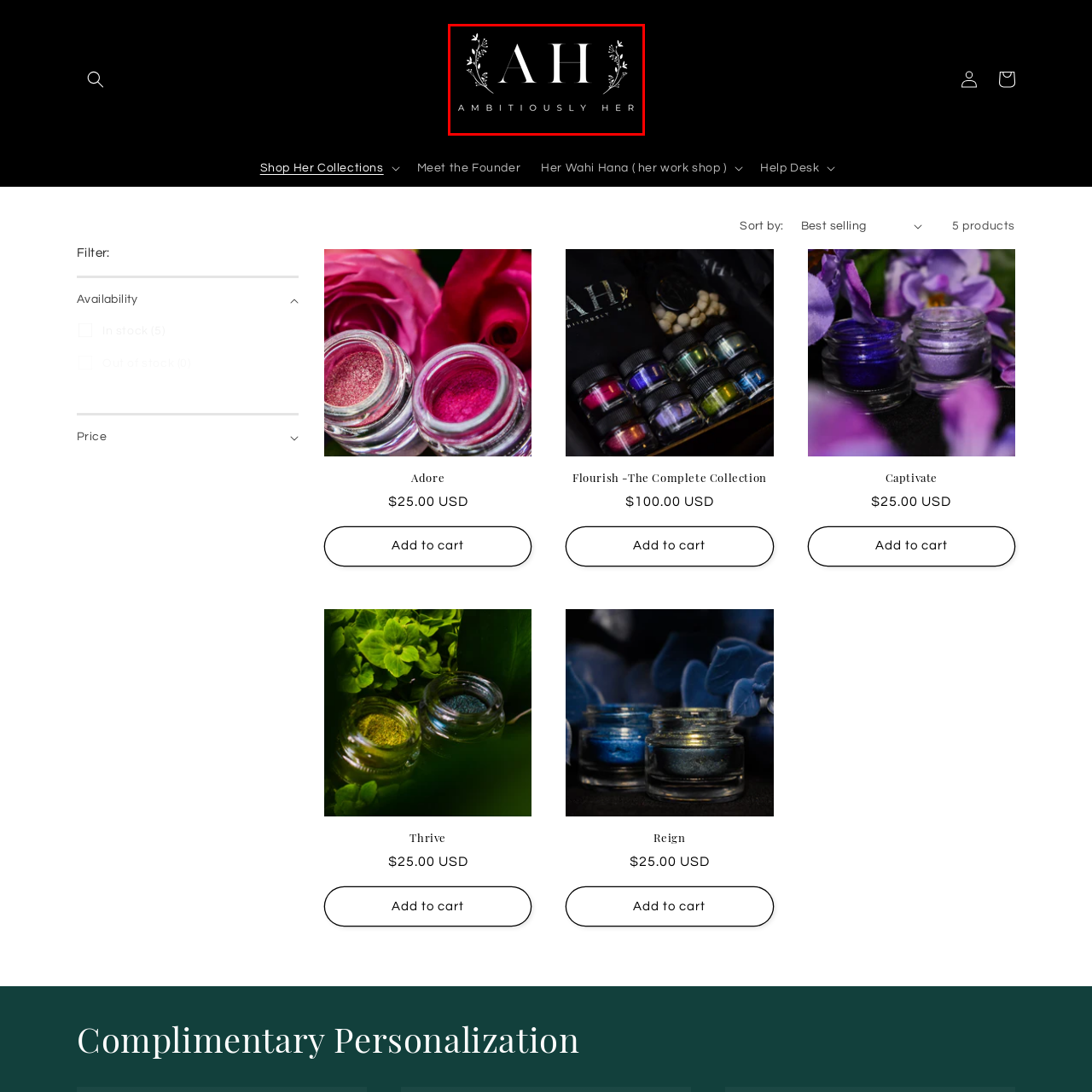Give a detailed account of the scene depicted in the image inside the red rectangle.

The image features an elegant logo for "Ambitiously Her," showcasing the initials "AH" prominently displayed in a sophisticated font. Surrounding the initials are decorative floral elements that enhance the design's femininity and grace. Below the initials, the full name "AMBITIOUSLY HER" is written in a smaller, yet equally stylish typography. The black background further accentuates the logo, creating a striking contrast that conveys a sense of modern elegance and empowerment, appealing to those who aspire to embrace their ambitions with confidence.